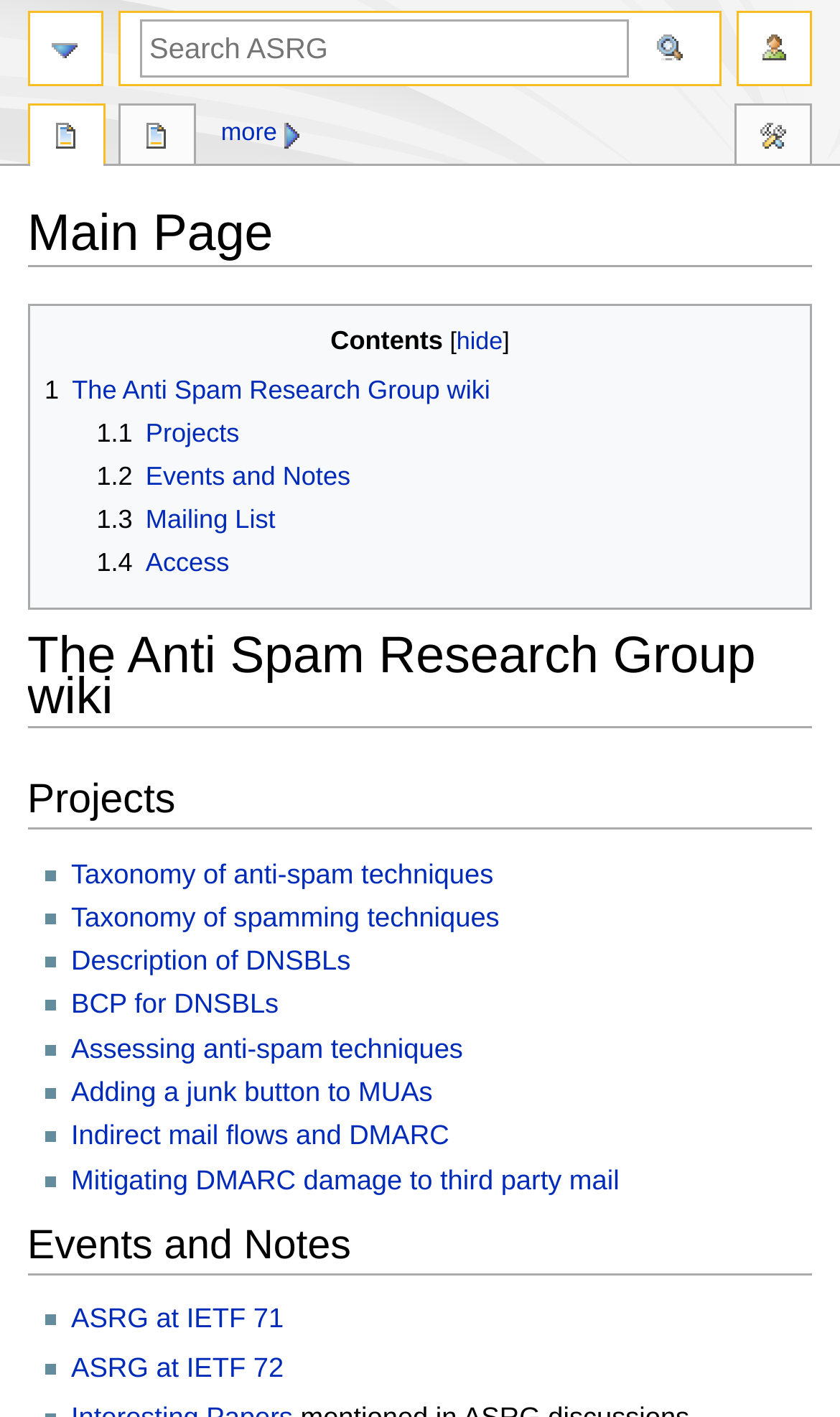Respond to the question below with a single word or phrase:
What is the main topic of this webpage?

Anti Spam Research Group